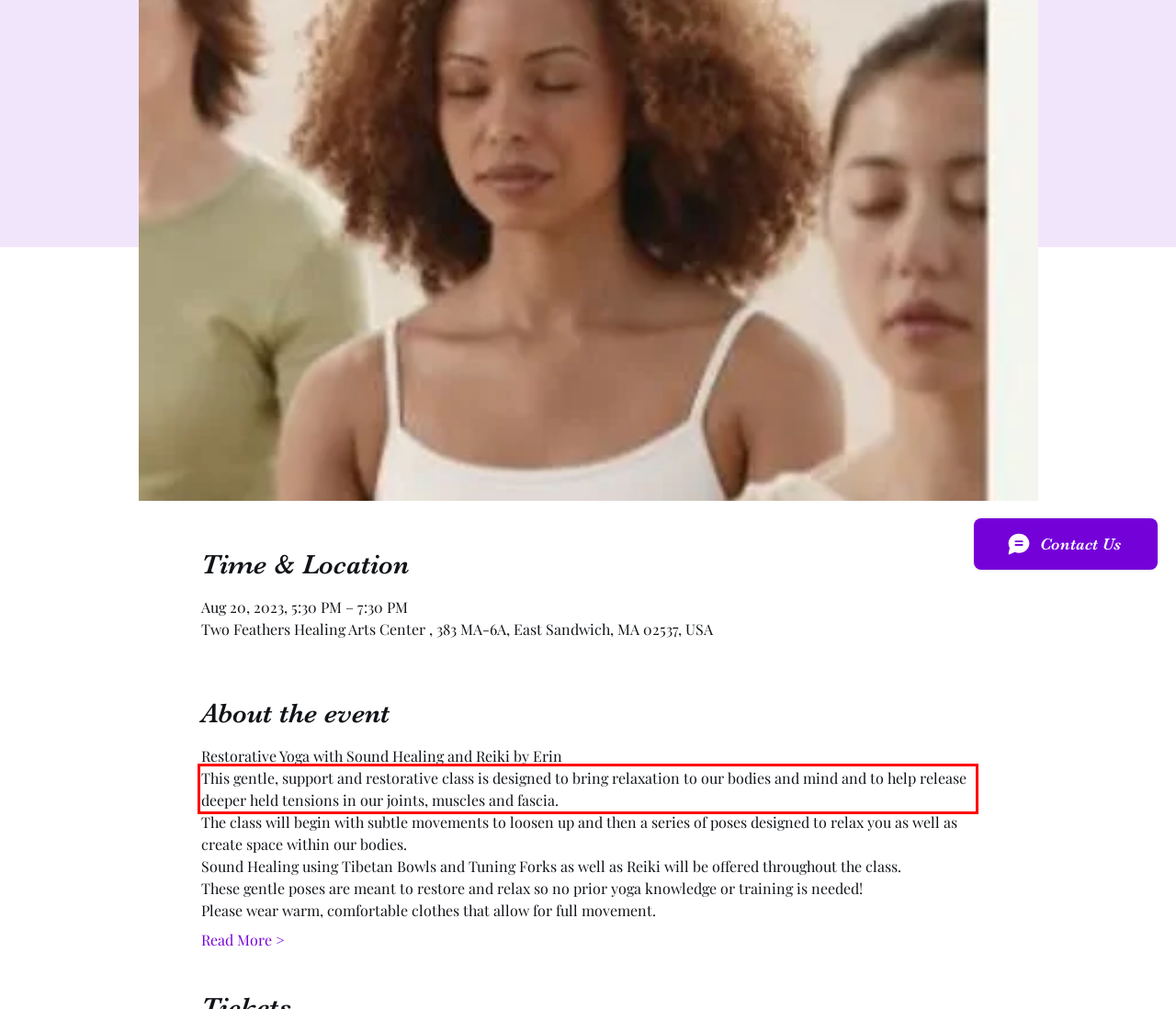Analyze the screenshot of a webpage where a red rectangle is bounding a UI element. Extract and generate the text content within this red bounding box.

This gentle, support and restorative class is designed to bring relaxation to our bodies and mind and to help release deeper held tensions in our joints, muscles and fascia.